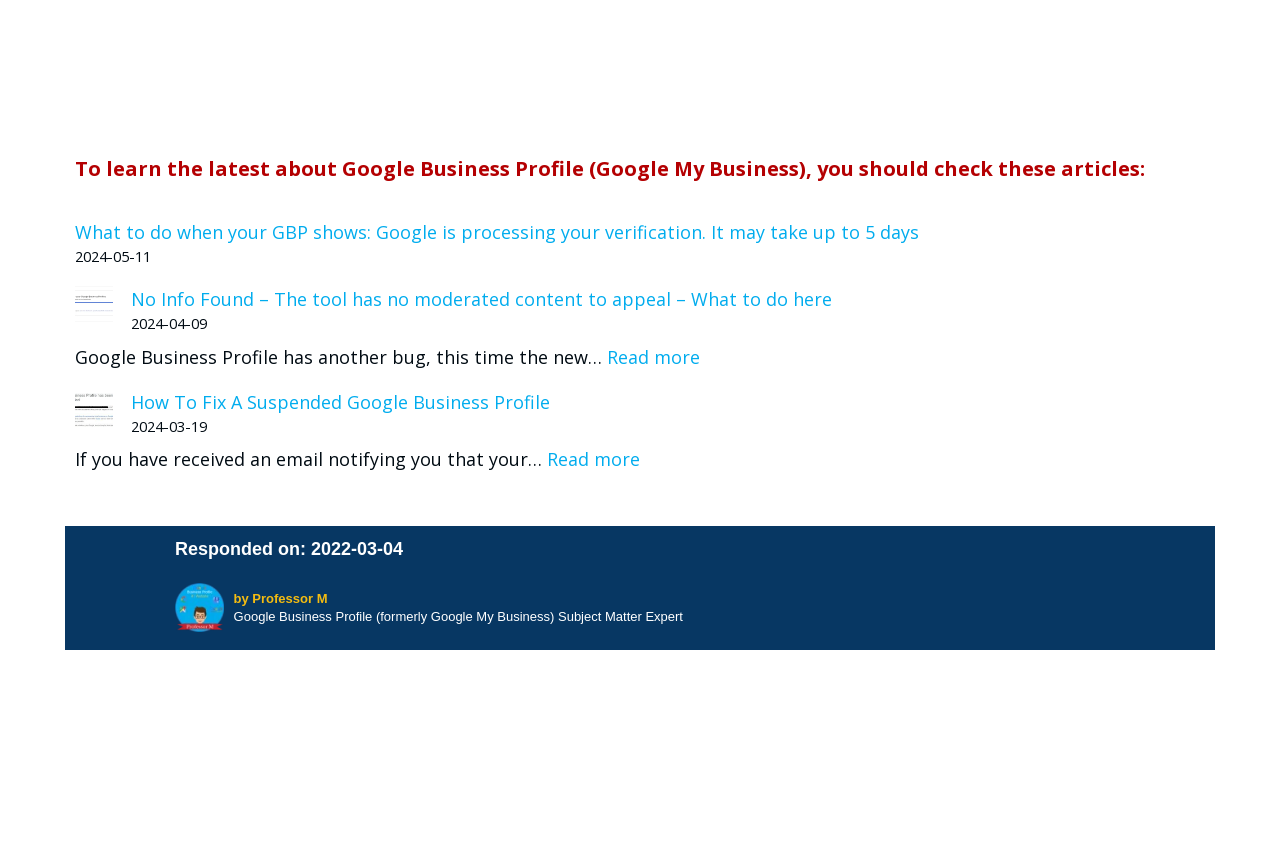Review the image closely and give a comprehensive answer to the question: What is the topic of the image with the email from Google?

The image with the email from Google appears to be related to a suspended business profile, as the email mentions 'your Business Profile on Google has been suspended because it was flagged for suspicious activity'.